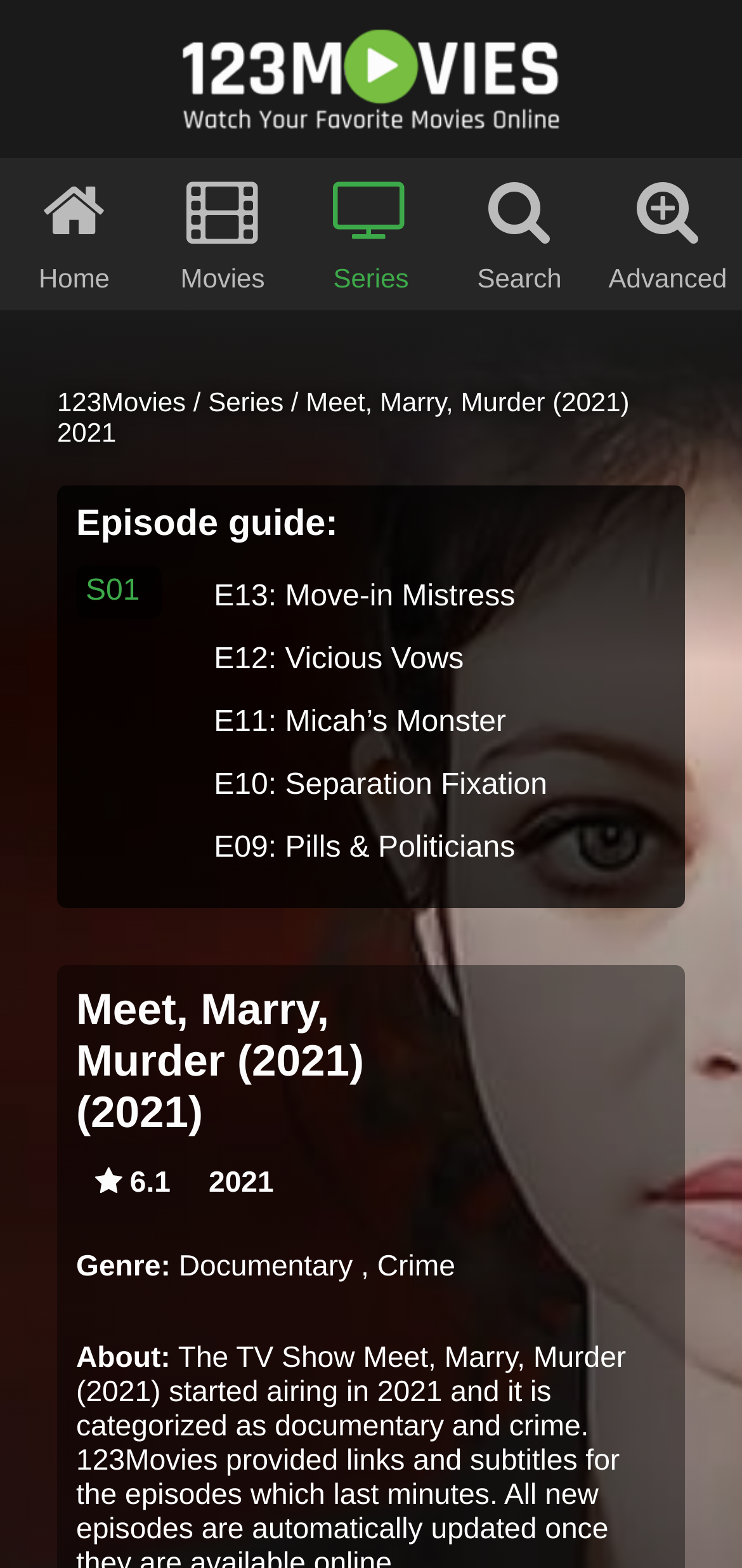Please identify the bounding box coordinates of the region to click in order to complete the given instruction: "Search for a movie". The coordinates should be four float numbers between 0 and 1, i.e., [left, top, right, bottom].

[0.643, 0.167, 0.757, 0.187]